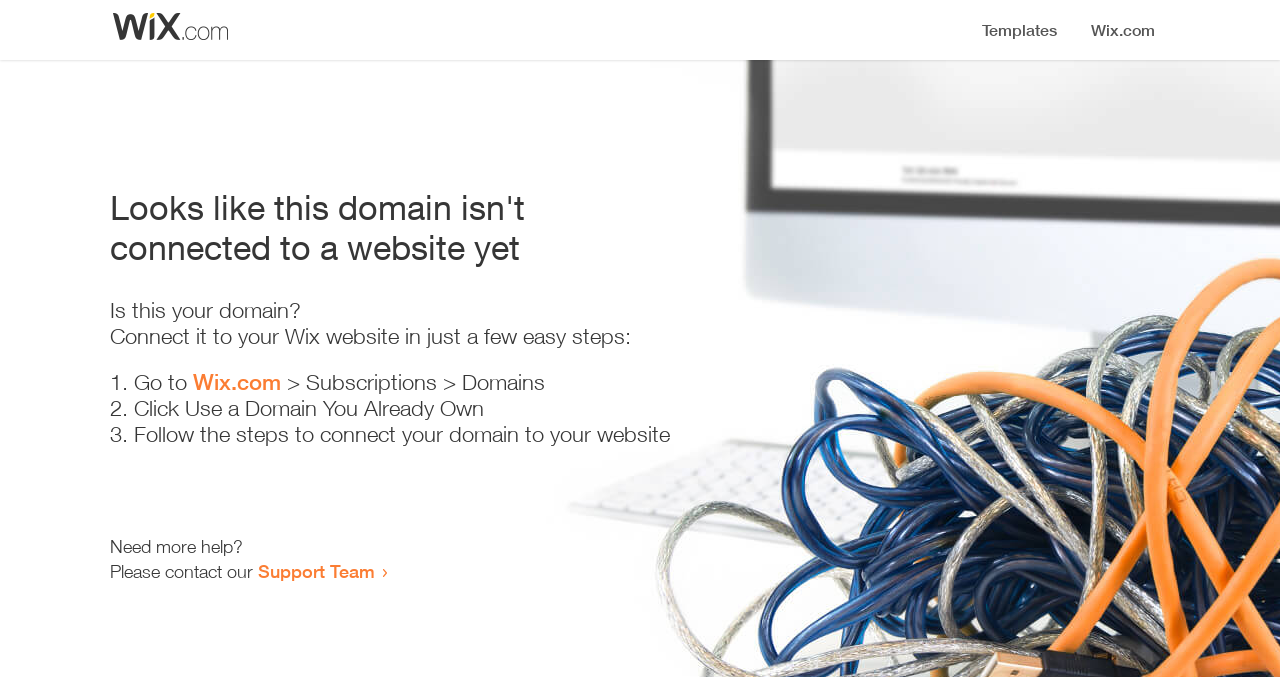For the following element description, predict the bounding box coordinates in the format (top-left x, top-left y, bottom-right x, bottom-right y). All values should be floating point numbers between 0 and 1. Description: Support Team

[0.202, 0.827, 0.293, 0.86]